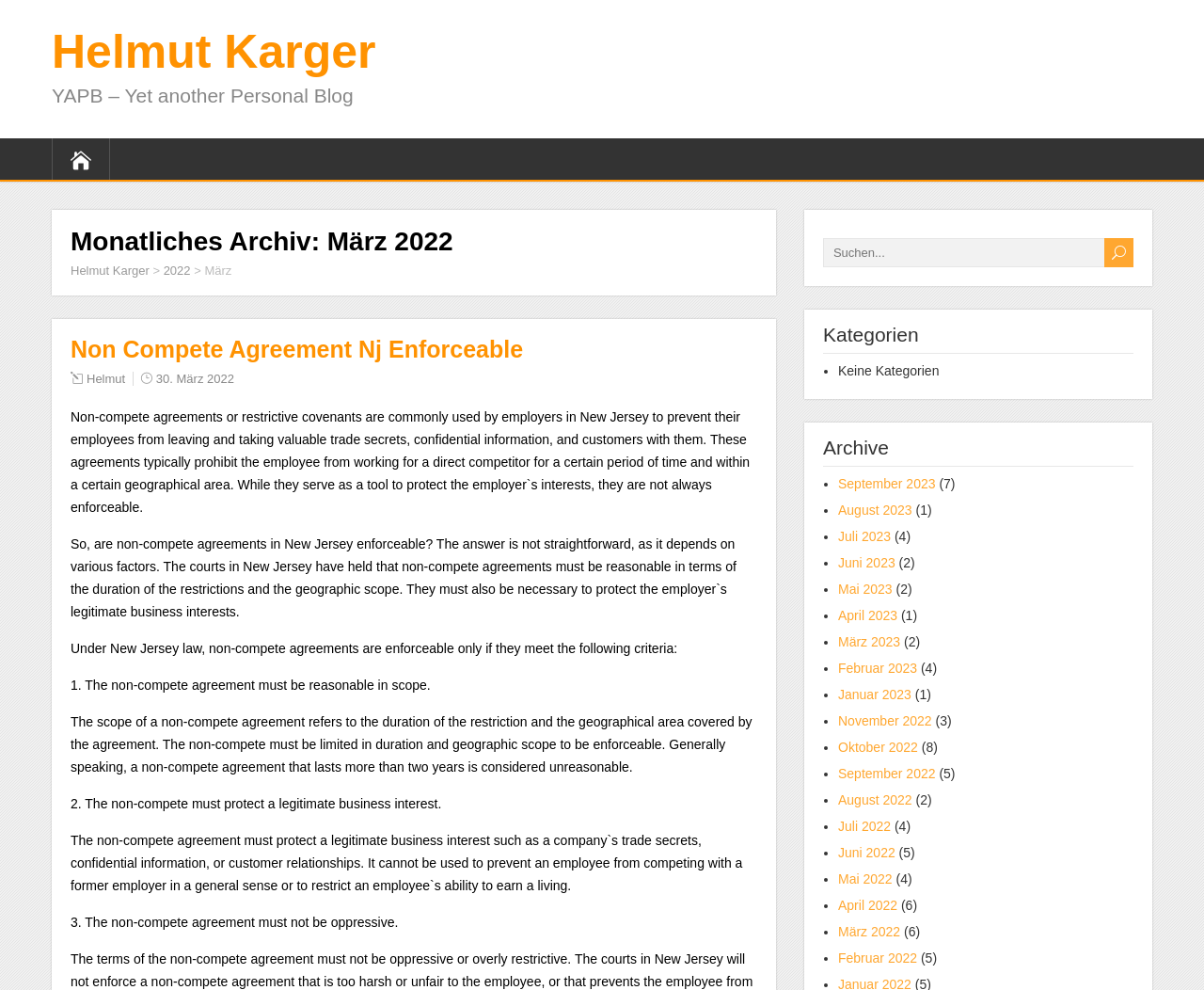Kindly determine the bounding box coordinates of the area that needs to be clicked to fulfill this instruction: "click on the link to Helmut Karger's homepage".

[0.043, 0.026, 0.312, 0.079]